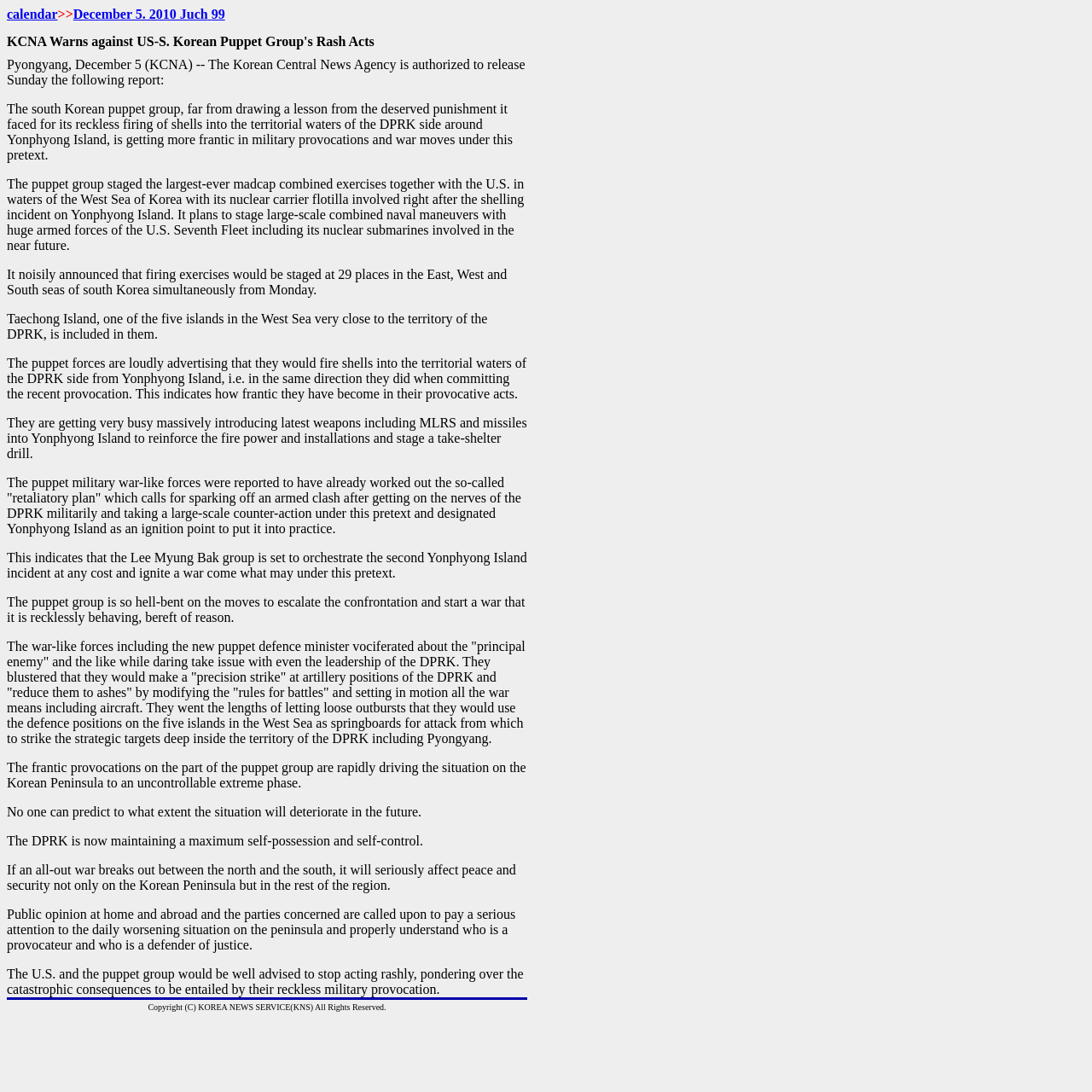Given the element description, predict the bounding box coordinates in the format (top-left x, top-left y, bottom-right x, bottom-right y), using floating point numbers between 0 and 1: calendar

[0.006, 0.006, 0.053, 0.02]